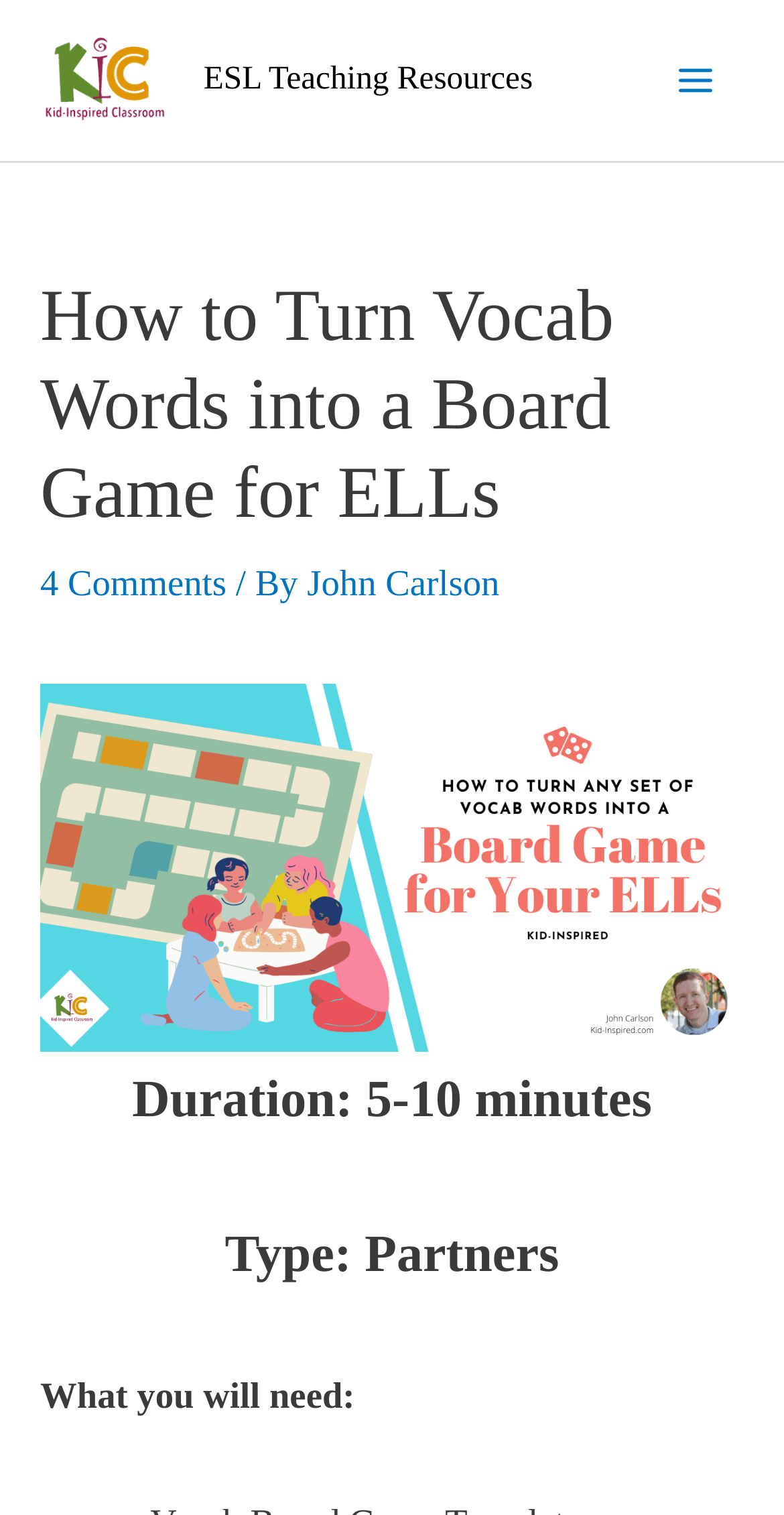Produce an elaborate caption capturing the essence of the webpage.

The webpage is about a teaching resource on how to turn vocabulary words into a board game for English Language Learners (ELLs). At the top left, there is a link to "Kid-Inspired Classroom" accompanied by an image with the same name. Next to it, there is a static text "ESL Teaching Resources". On the top right, there is a button labeled "Main Menu" with an image inside.

Below the top section, there is a header area that spans the entire width of the page. It contains a heading that reads "How to Turn Vocab Words into a Board Game for ELLs", followed by a link to "4 Comments" and a text "/ By" with a link to the author "John Carlson".

Under the header, there is a large figure that takes up most of the page's width, containing an image related to the topic. Below the image, there are three lines of text: "Duration: 5-10 minutes", "Type: Partners", and "What you will need:". The last line is likely an introduction to a list of required materials or resources.